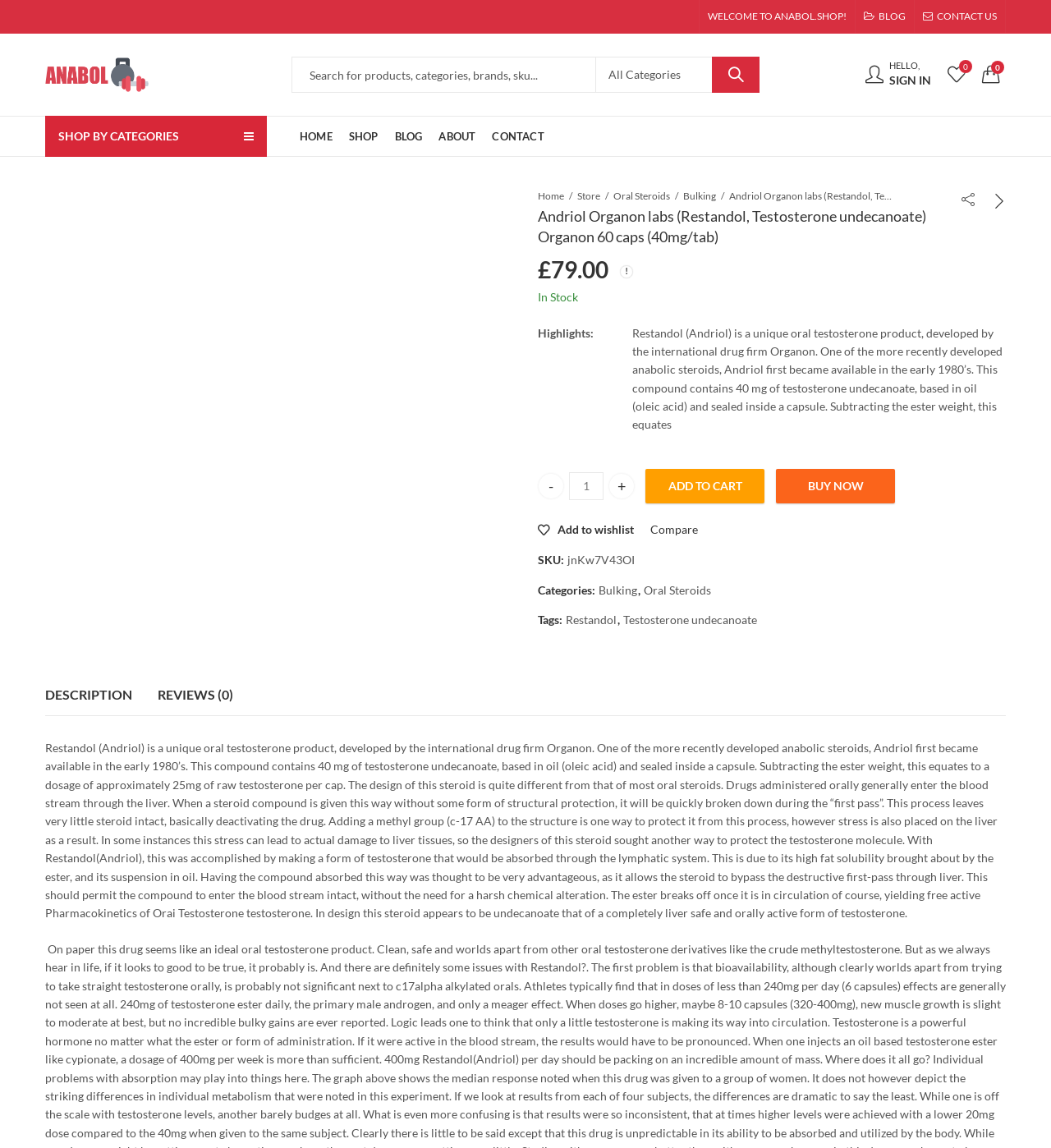How many capsules are in Andriol Organon labs?
Look at the image and provide a short answer using one word or a phrase.

60